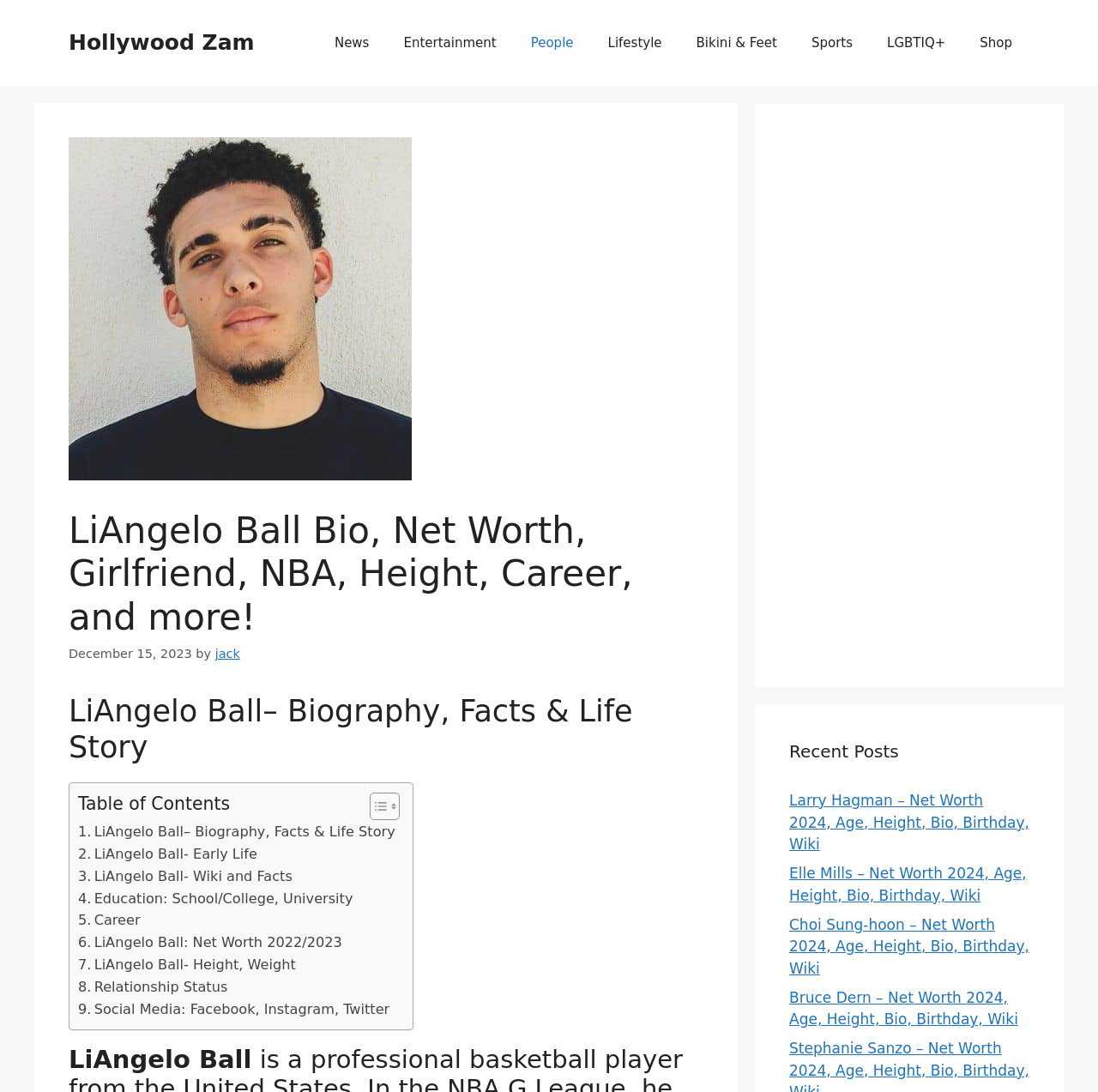Please provide a comprehensive response to the question based on the details in the image: What is the title of the first section in the table of contents?

I determined the answer by looking at the table of contents element, which contains a list of links. The first link in the list has the text 'LiAngelo Ball– Biography, Facts & Life Story'.